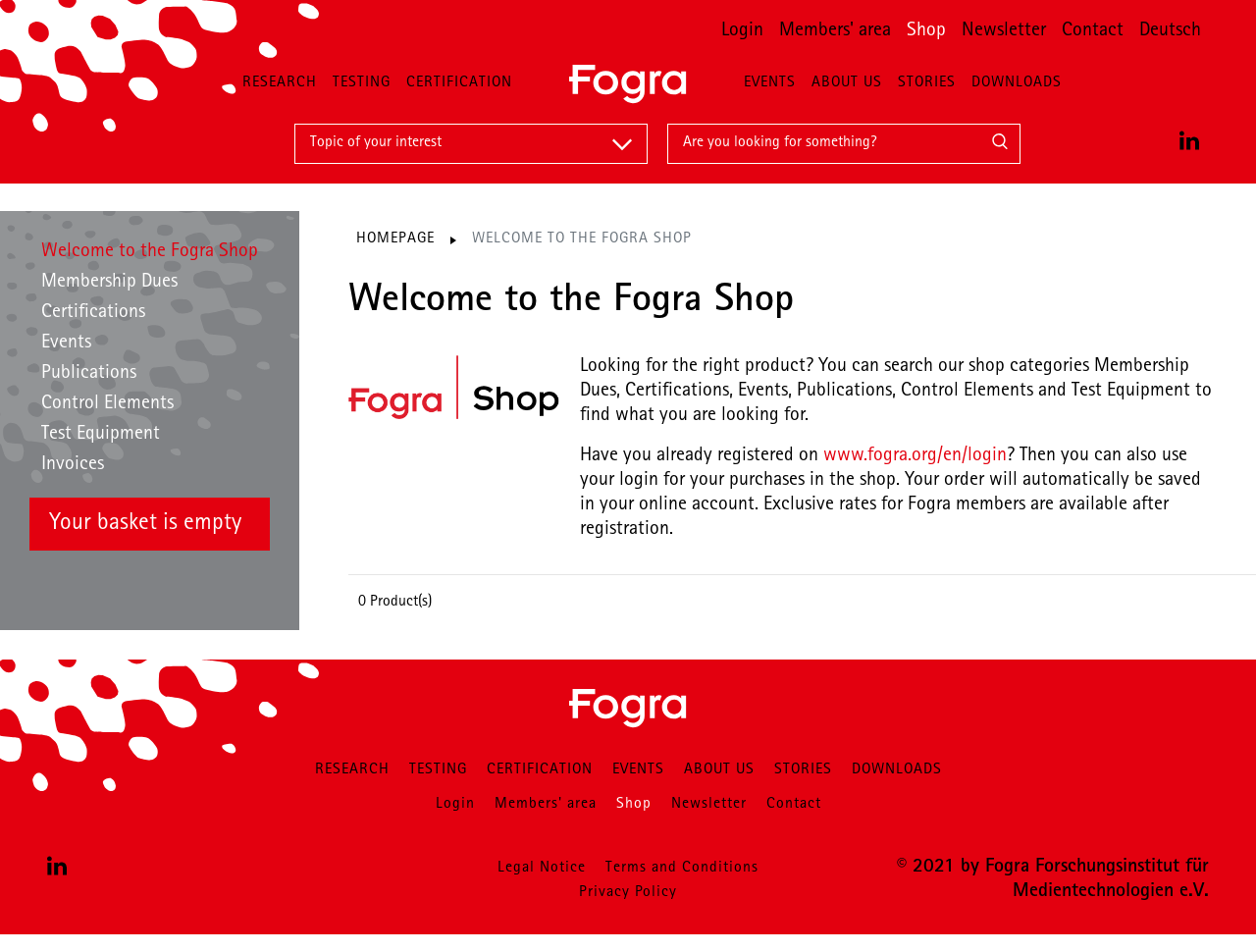What is the language of the webpage?
Refer to the image and provide a one-word or short phrase answer.

English